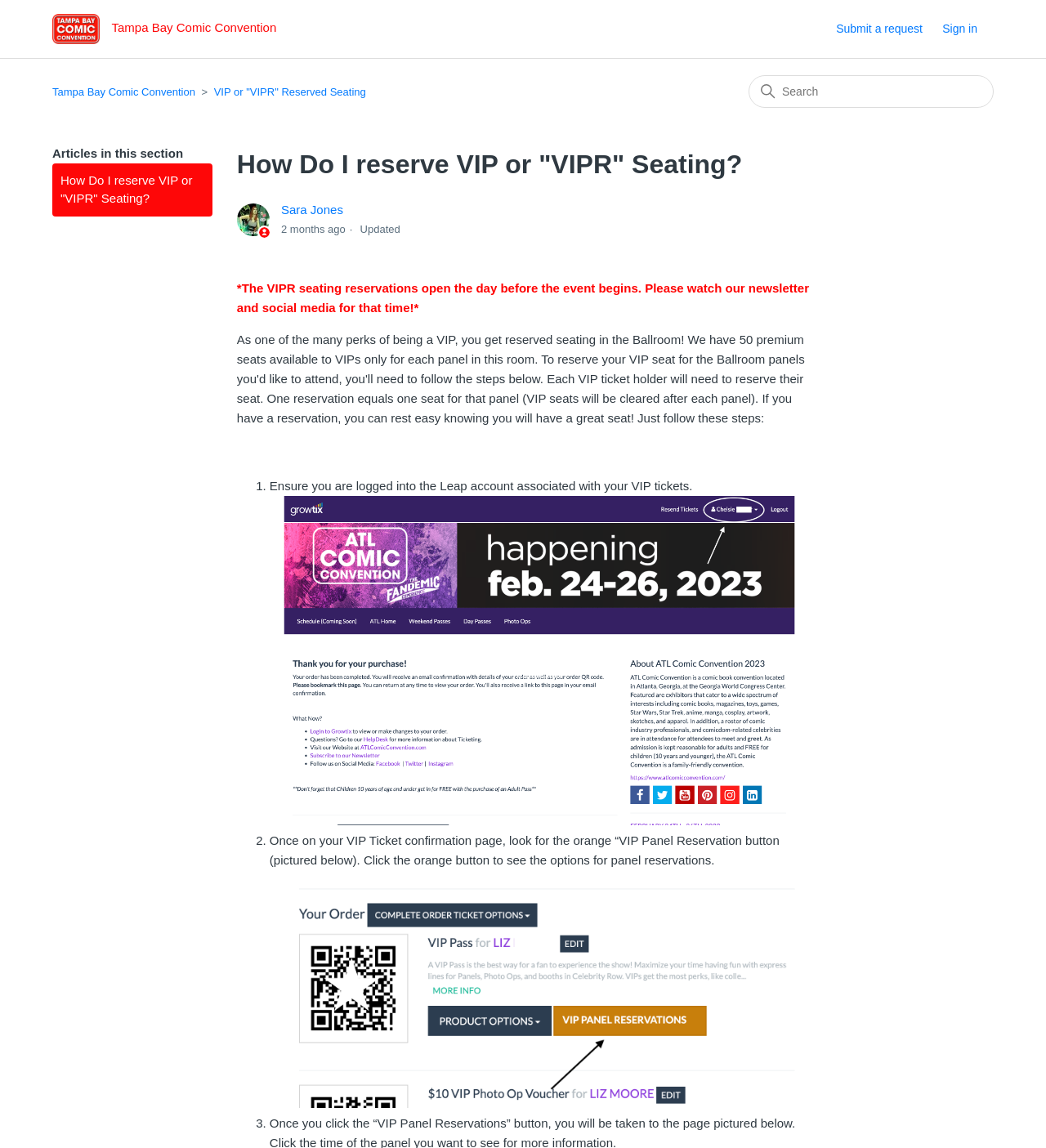Please identify the bounding box coordinates of the element's region that I should click in order to complete the following instruction: "Submit a request". The bounding box coordinates consist of four float numbers between 0 and 1, i.e., [left, top, right, bottom].

[0.799, 0.018, 0.898, 0.033]